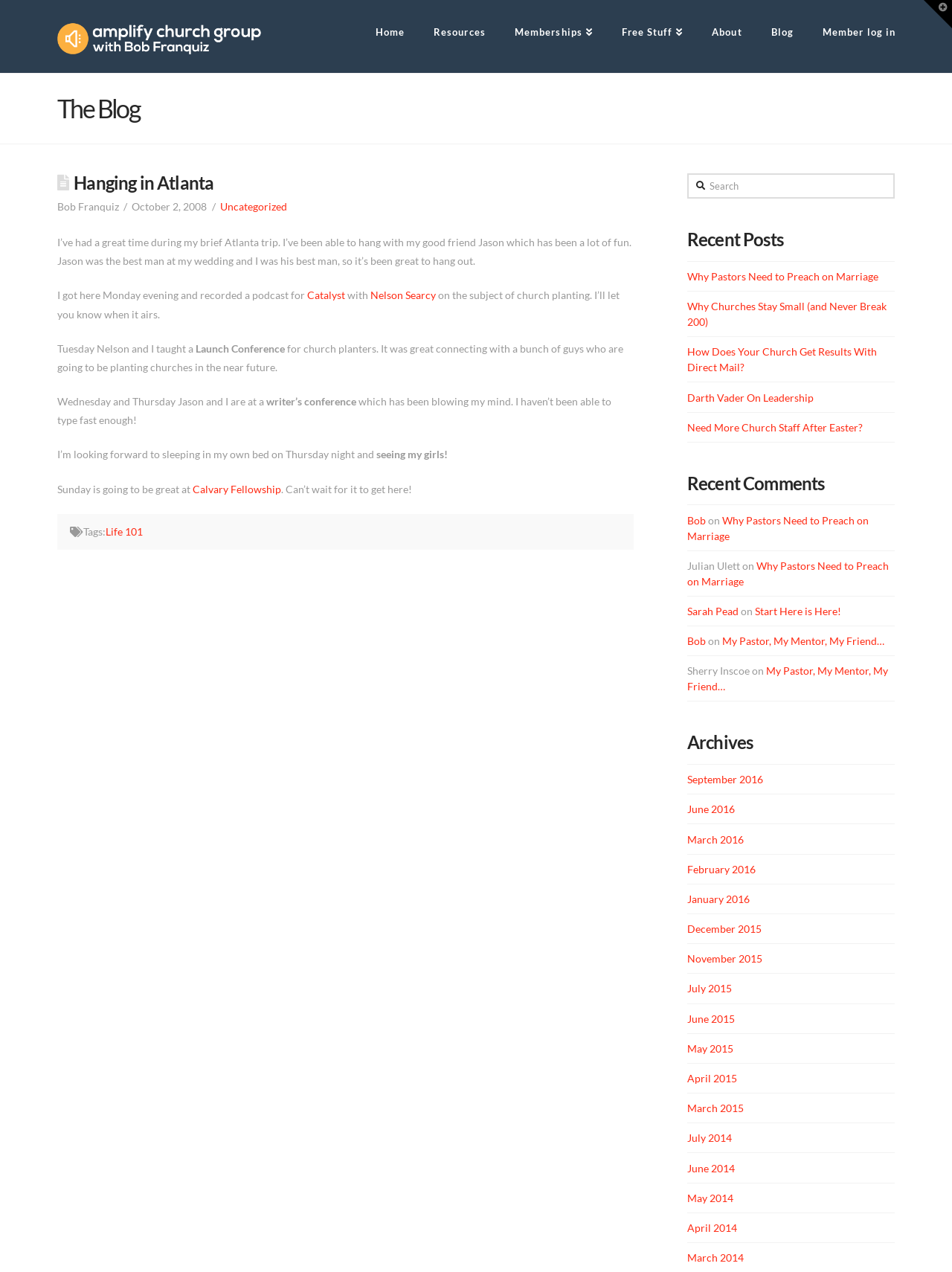Locate the bounding box coordinates of the element that should be clicked to fulfill the instruction: "Read the recent post 'Why Pastors Need to Preach on Marriage'".

[0.722, 0.212, 0.923, 0.222]